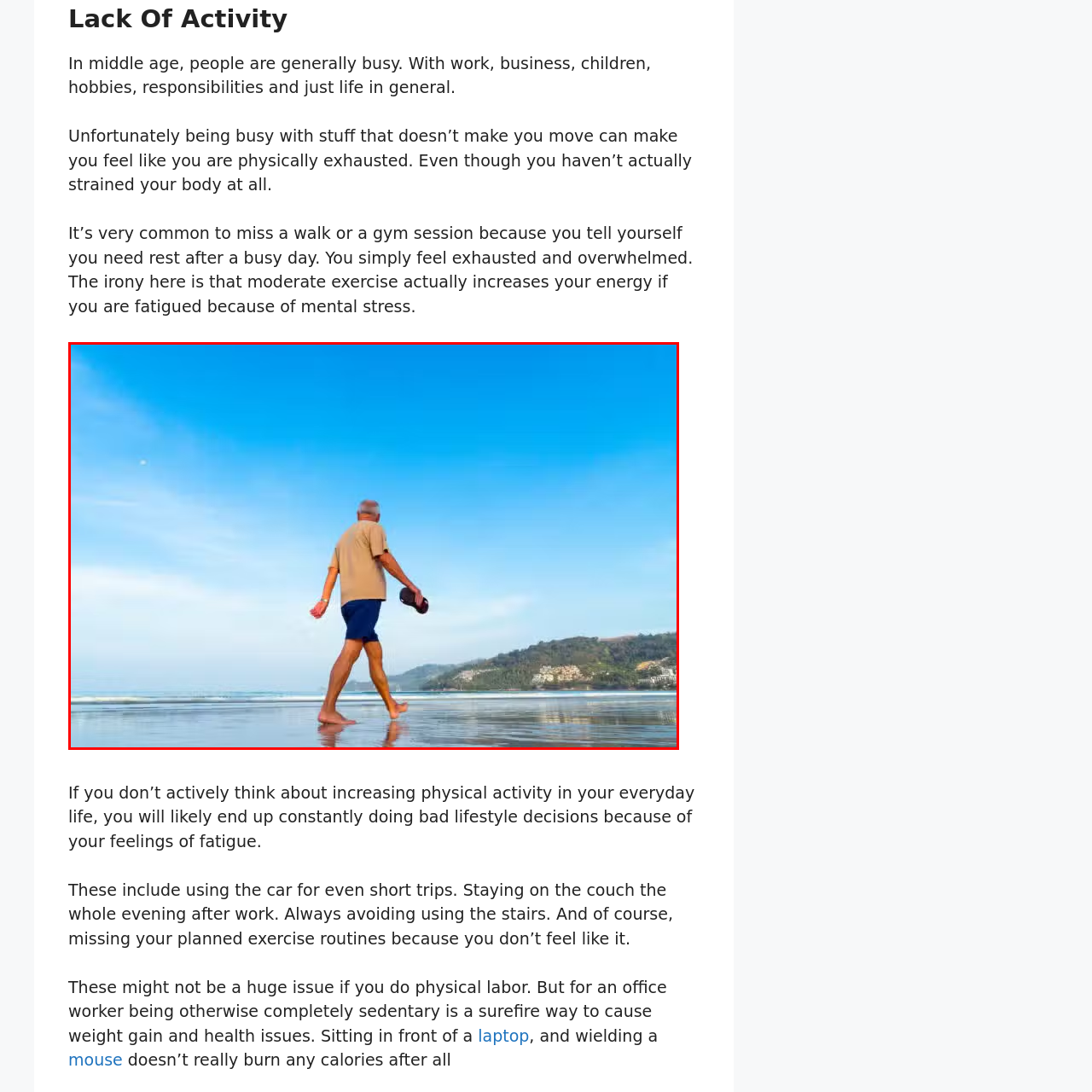Give a detailed account of the picture within the red bounded area.

The image captures a man enjoying a leisurely walk along a tranquil beach, showcasing the importance of physical activity in promoting overall well-being. He is barefoot, indicating a connection to the natural environment, and he carries a sandal in one hand, suggesting that he values comfort during his stroll. The clear blue sky and gentle waves create a serene atmosphere, emphasizing the refreshing experience of outdoor exercise. Engaging in such activities can counteract the weariness brought on by a busy lifestyle, particularly for those in middle age, as highlighted in the accompanying text about the benefits of incorporating movement into daily routines. This scene serves as a reminder that even simple actions, like walking, can enhance energy levels and mental clarity.